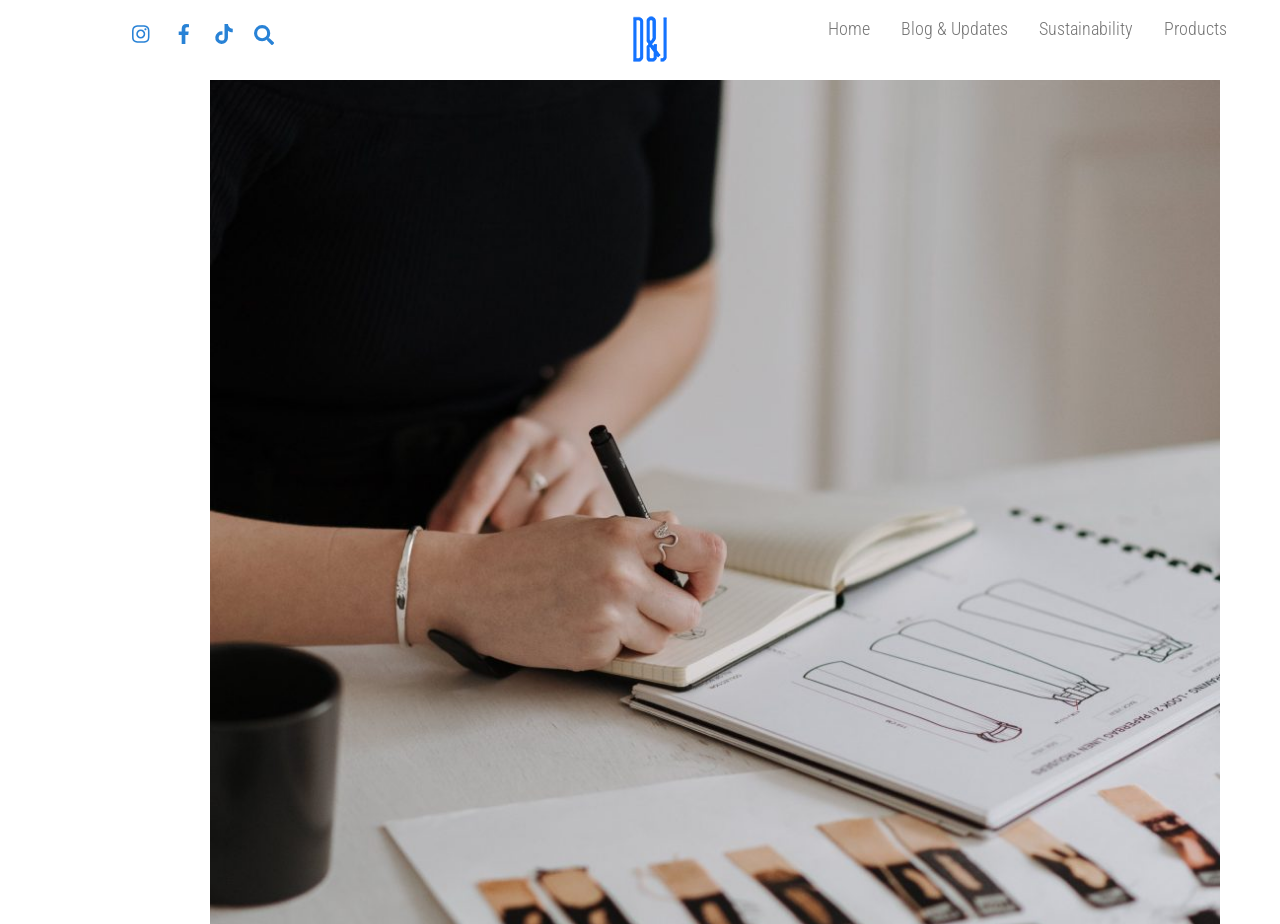What is the first menu item on the top navigation bar?
Using the picture, provide a one-word or short phrase answer.

Home